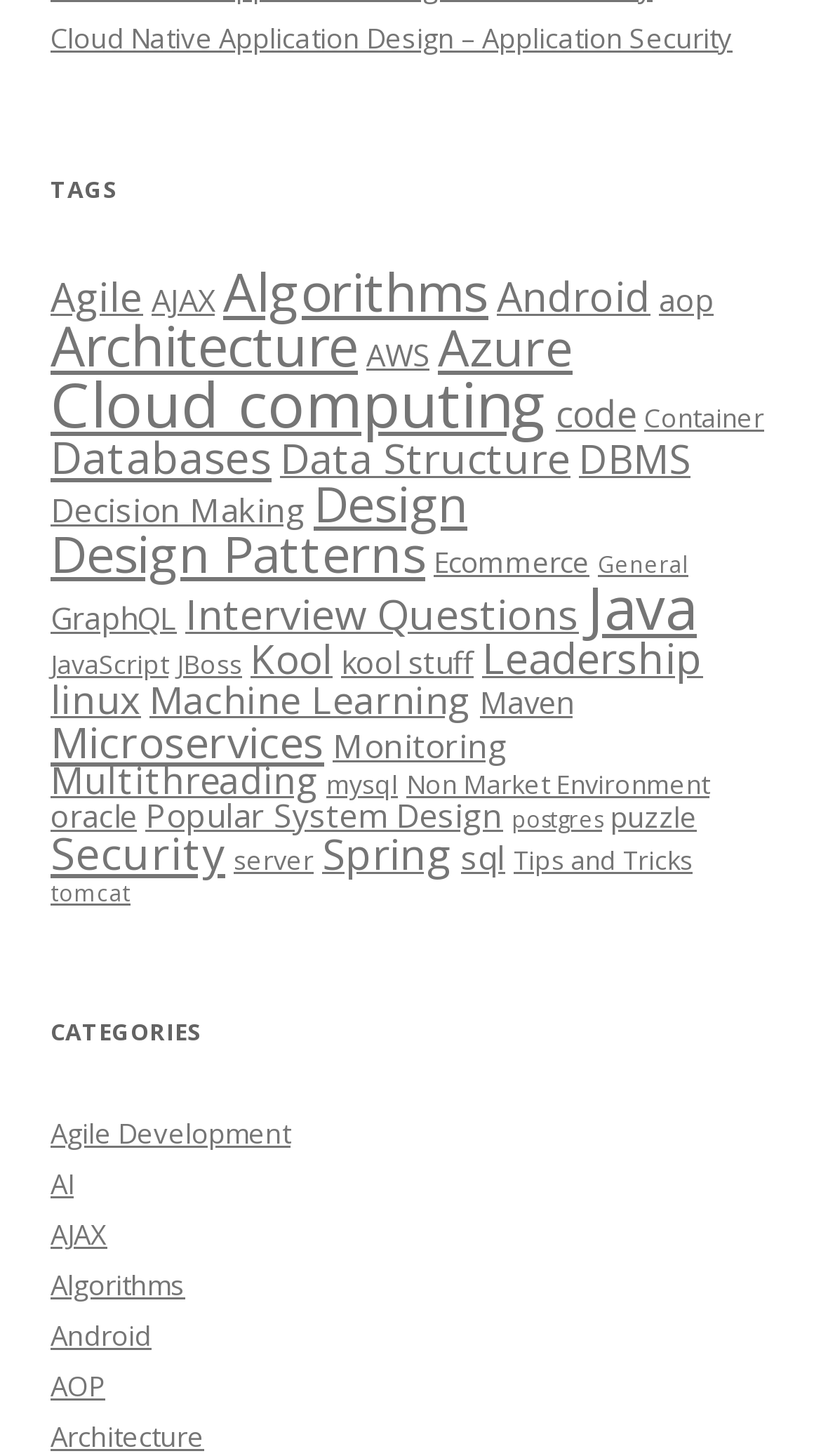How many items are listed under 'Java'?
Utilize the image to construct a detailed and well-explained answer.

I found the link 'Java' under the 'TAGS' heading and saw that it has 63 items listed.